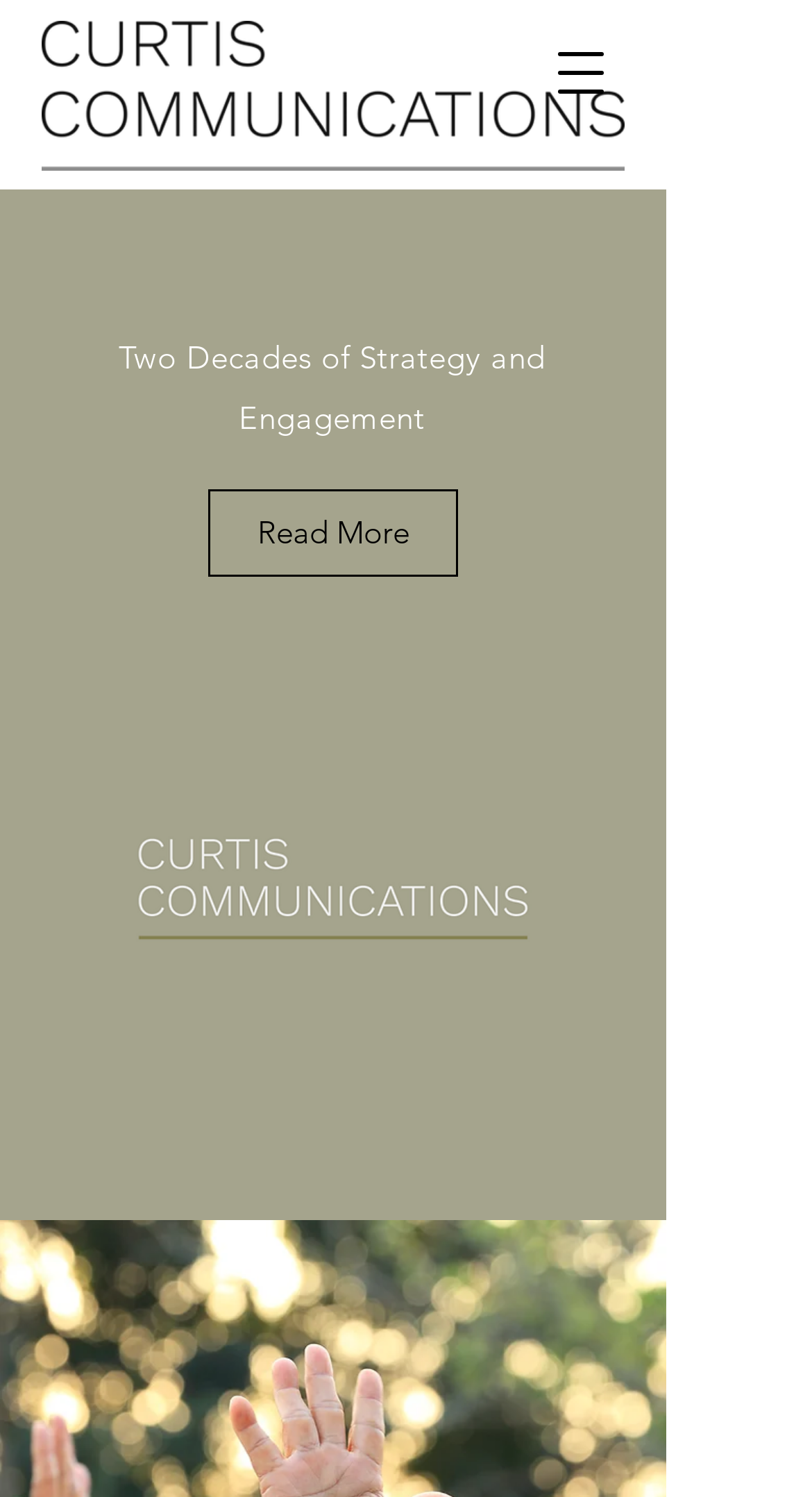Please provide a one-word or phrase answer to the question: 
What is the image above the text?

Company logo